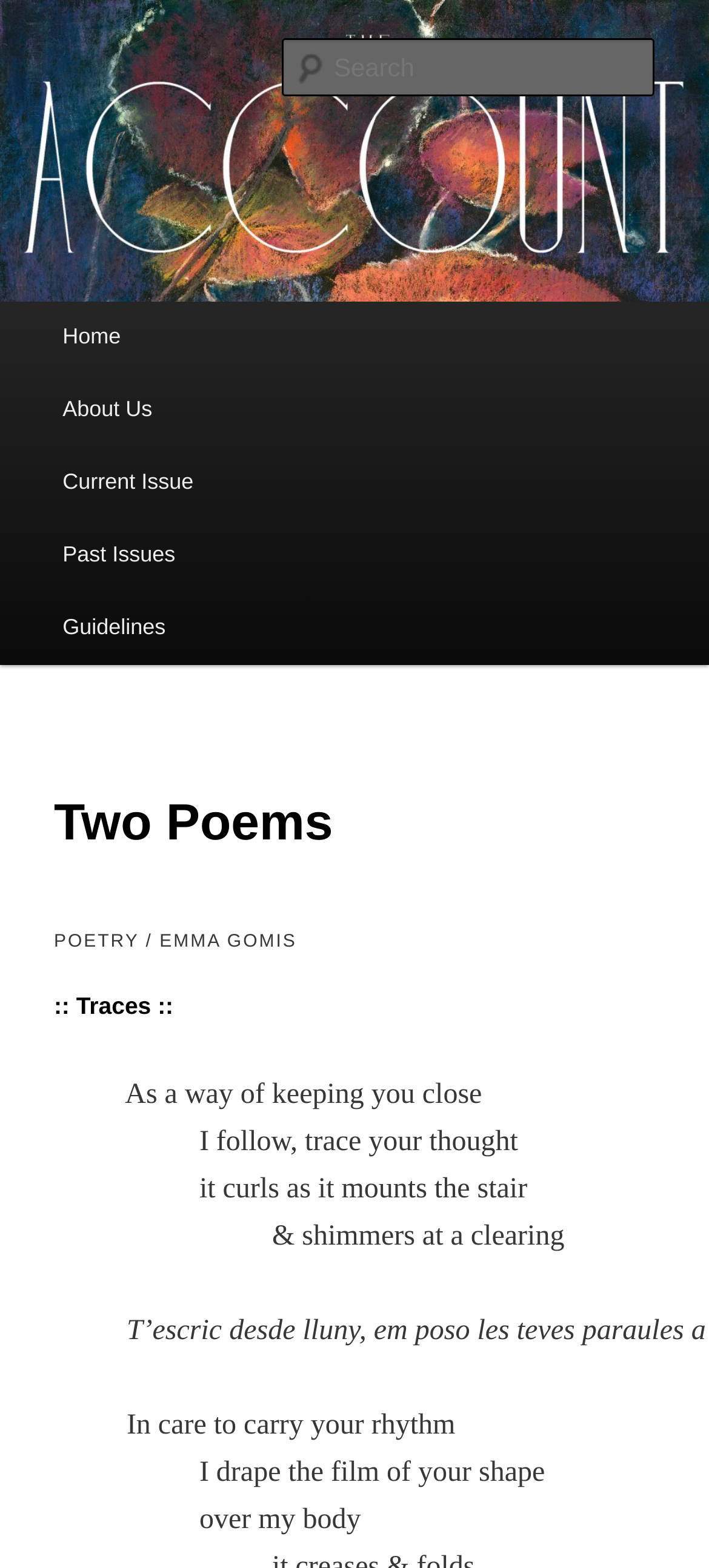Examine the image carefully and respond to the question with a detailed answer: 
How many links are in the main menu?

I counted the links under the 'Main menu' heading, which are 'Home', 'About Us', 'Current Issue', 'Past Issues', and 'Guidelines', so there are 5 links in total.